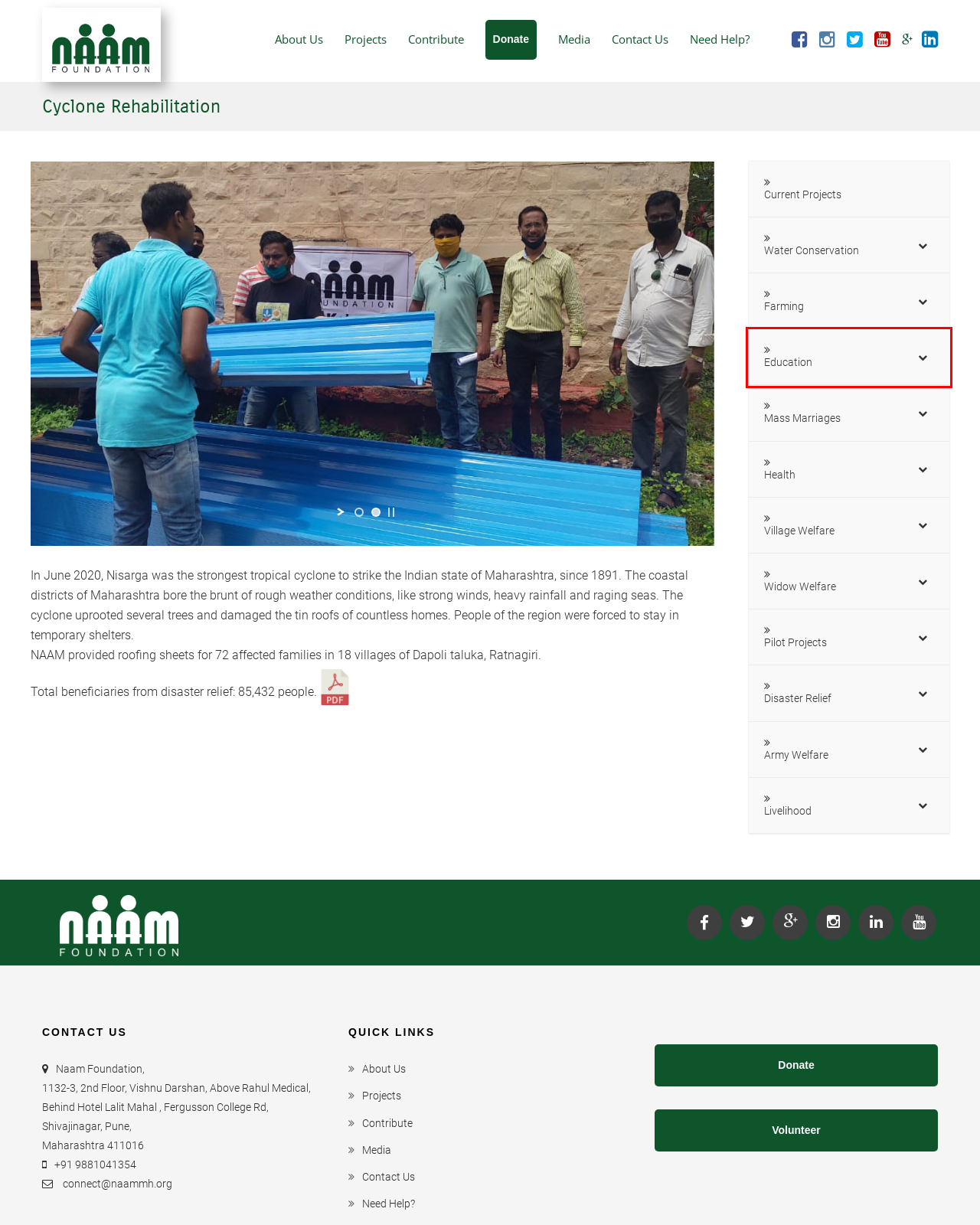You are presented with a screenshot of a webpage that includes a red bounding box around an element. Determine which webpage description best matches the page that results from clicking the element within the red bounding box. Here are the candidates:
A. Pilot Projects – Naam Foundation
B. Education – Naam Foundation
C. Volunteer – Naam Foundation
D. About Us – Naam Foundation
E. Projects – Naam Foundation
F. Village Welfare – Naam Foundation
G. Donation – Naam Foundation
H. Health – Naam Foundation

B